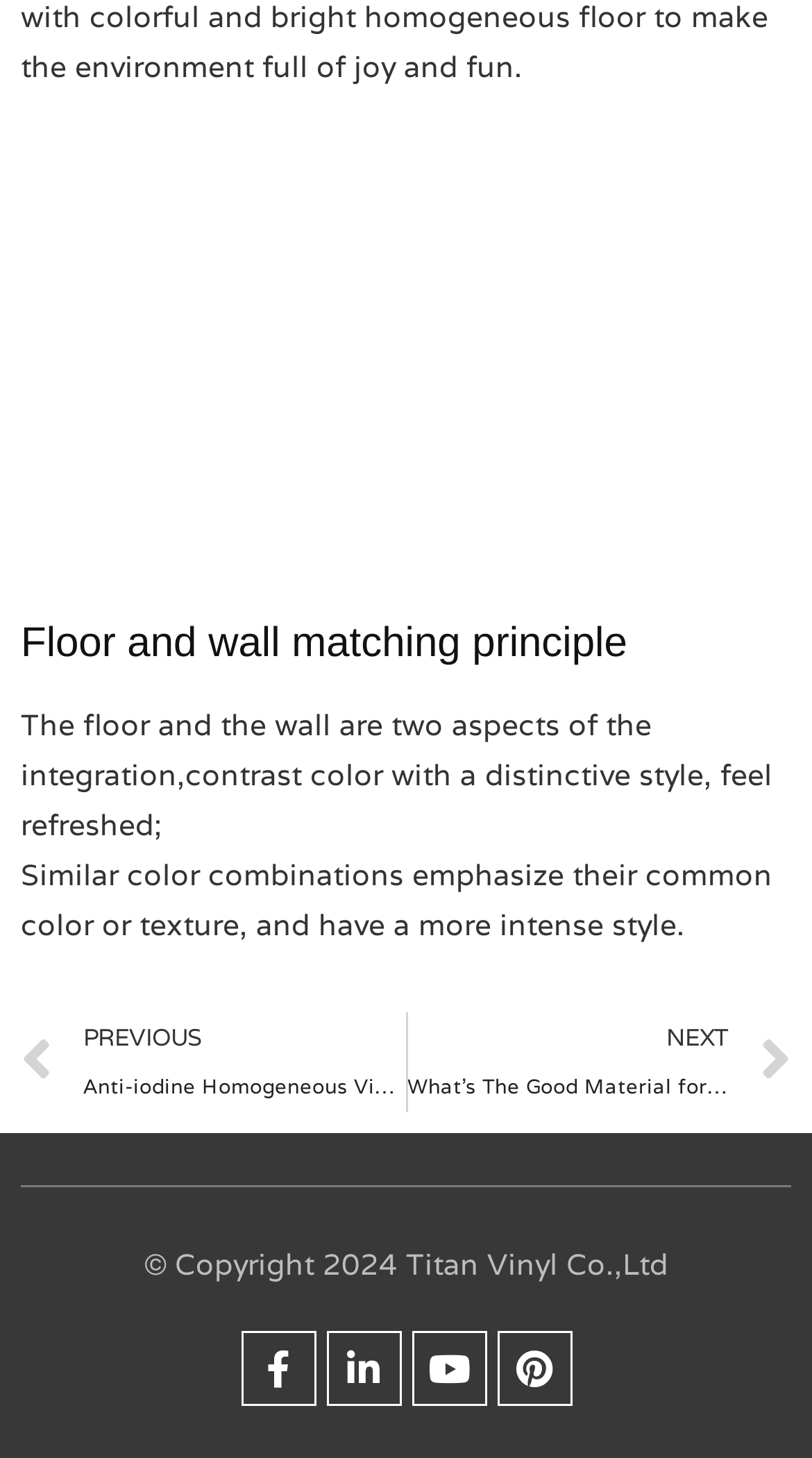Analyze the image and deliver a detailed answer to the question: What is the topic of the current article?

The topic of the current article can be determined by looking at the heading element, which is 'Floor and wall matching principle'. This heading is likely to be the title of the article, and it gives an idea of what the article is about.